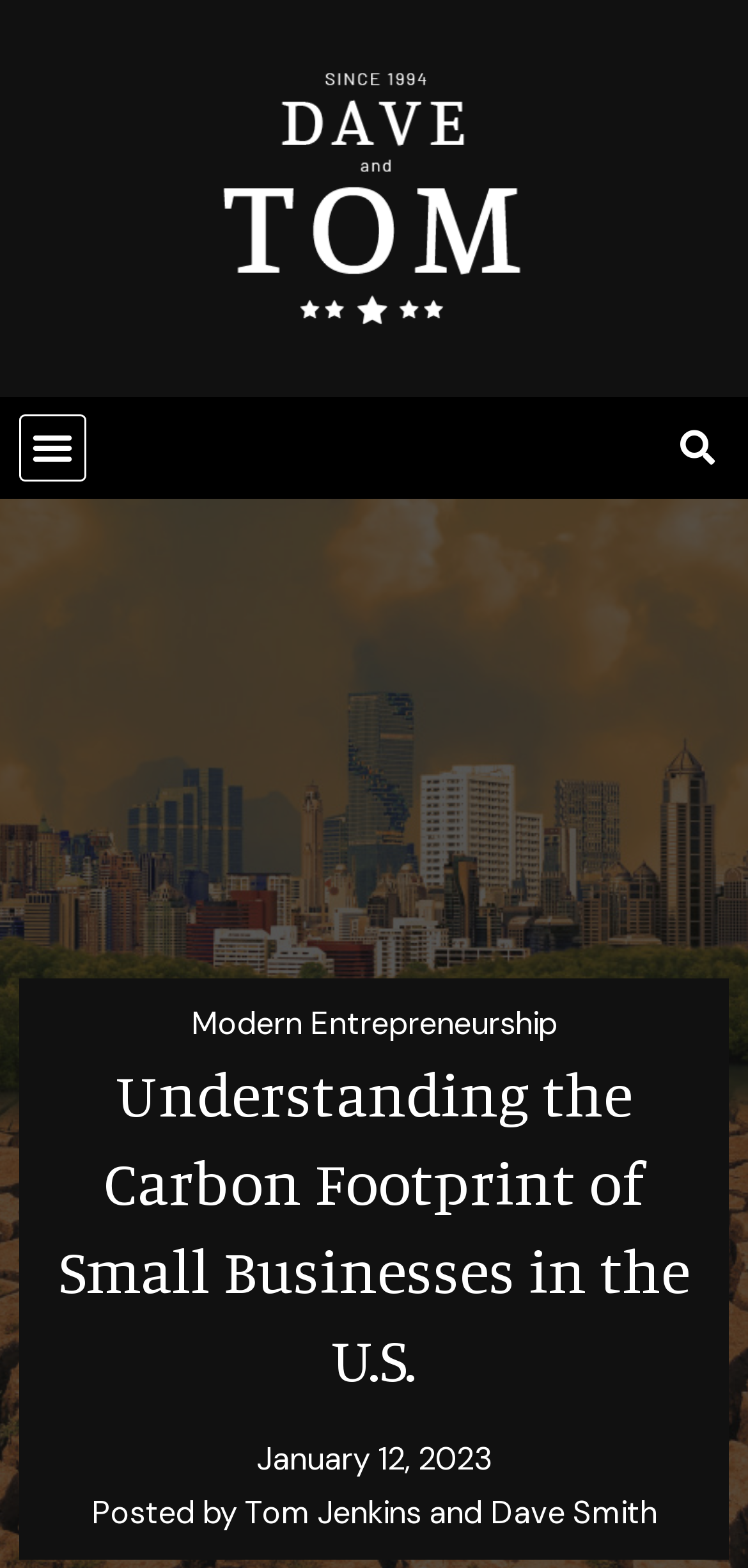What is the topic of the article?
Please provide a comprehensive and detailed answer to the question.

I determined the topic of the article by looking at the heading 'Understanding the Carbon Footprint of Small Businesses in the U.S.' which suggests that the article is about the carbon footprint of small businesses.